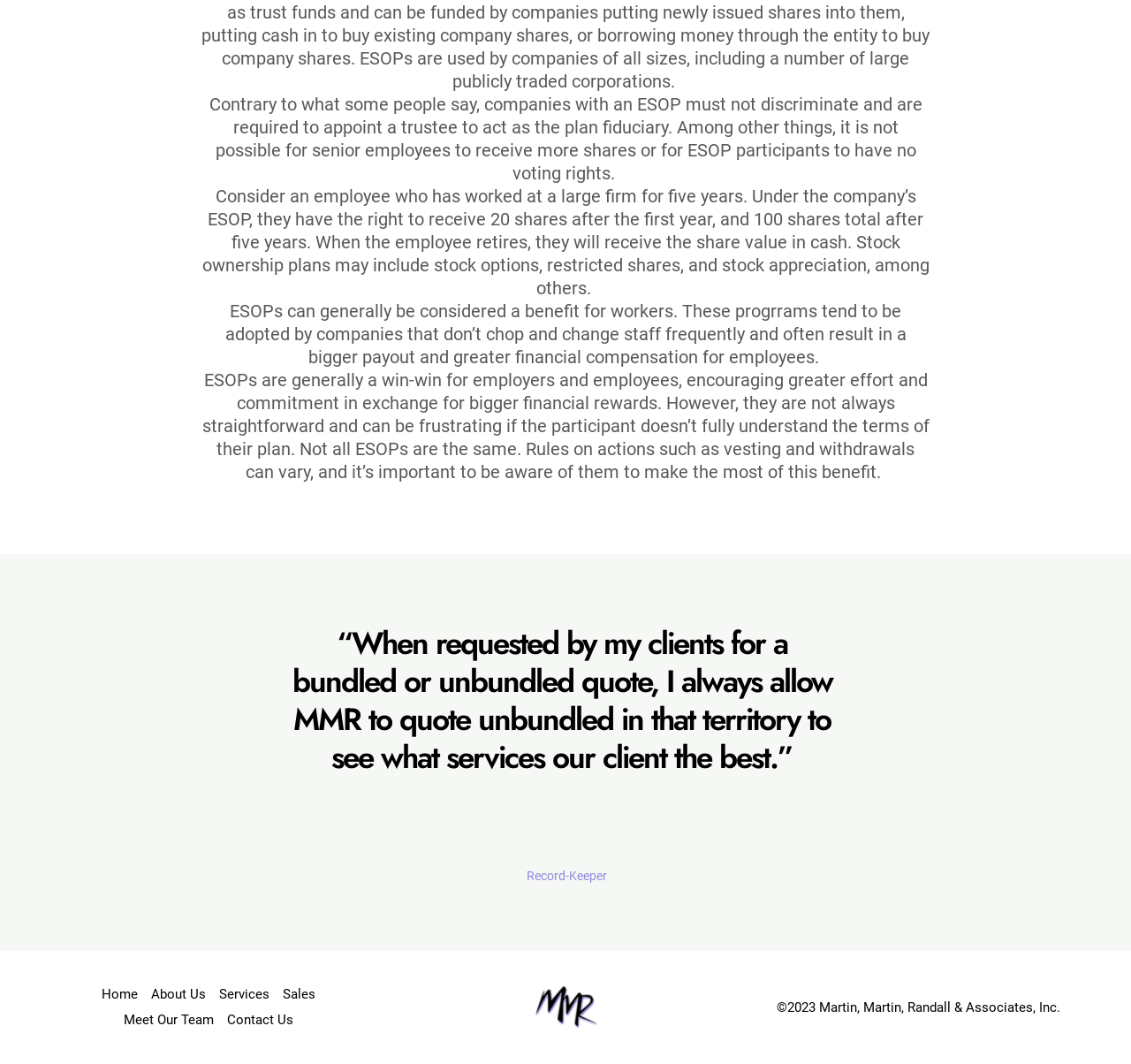Please reply to the following question using a single word or phrase: 
What type of image is displayed on the webpage?

Person icon